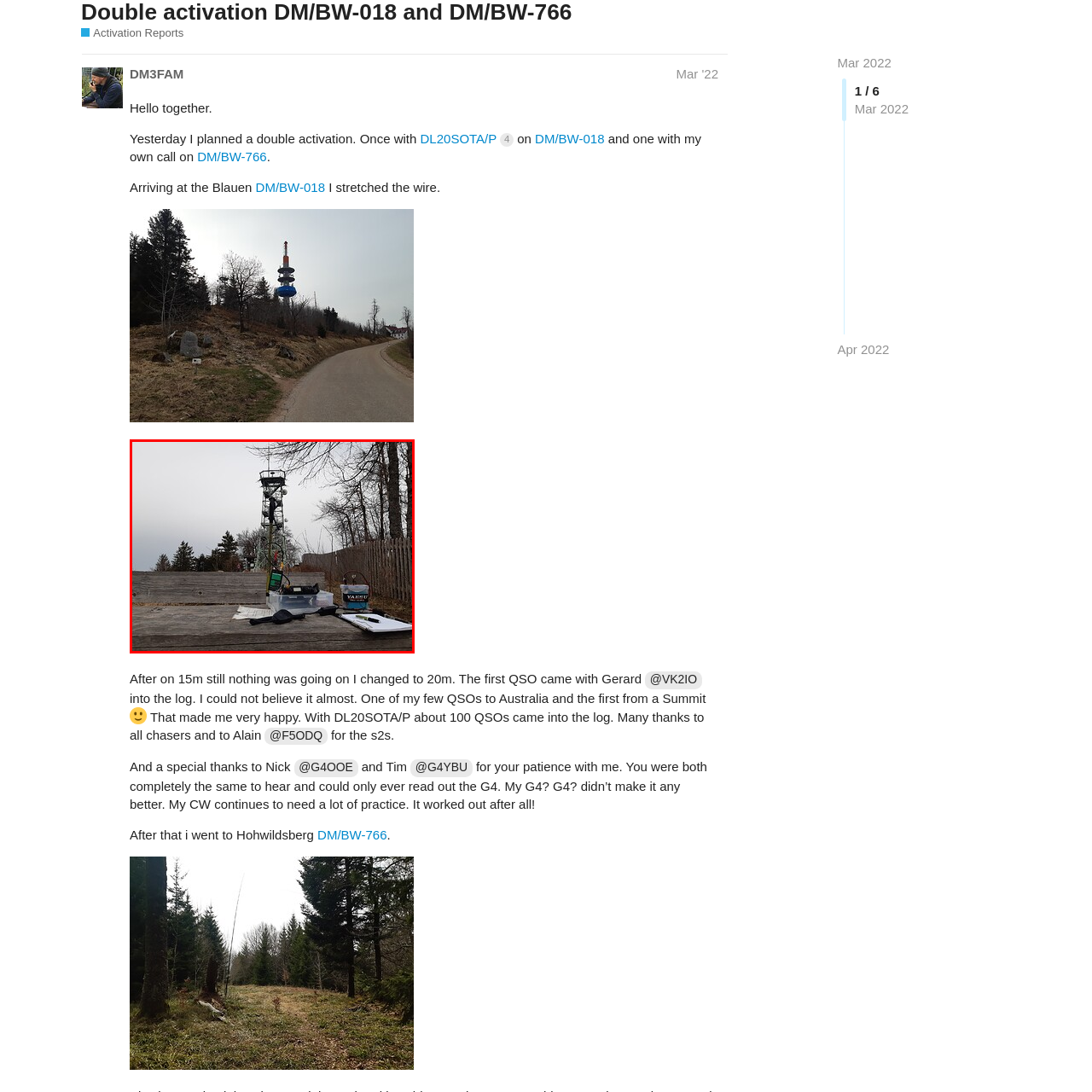What suggests a remote location?  
Inspect the image within the red boundary and offer a detailed explanation grounded in the visual information present in the image.

The image conveys a sense of rustic tranquility, and the communications tower standing tall in the background suggests a remote location suitable for ham radio activities. This is because such towers are often found in isolated areas to ensure optimal signal transmission and reception.